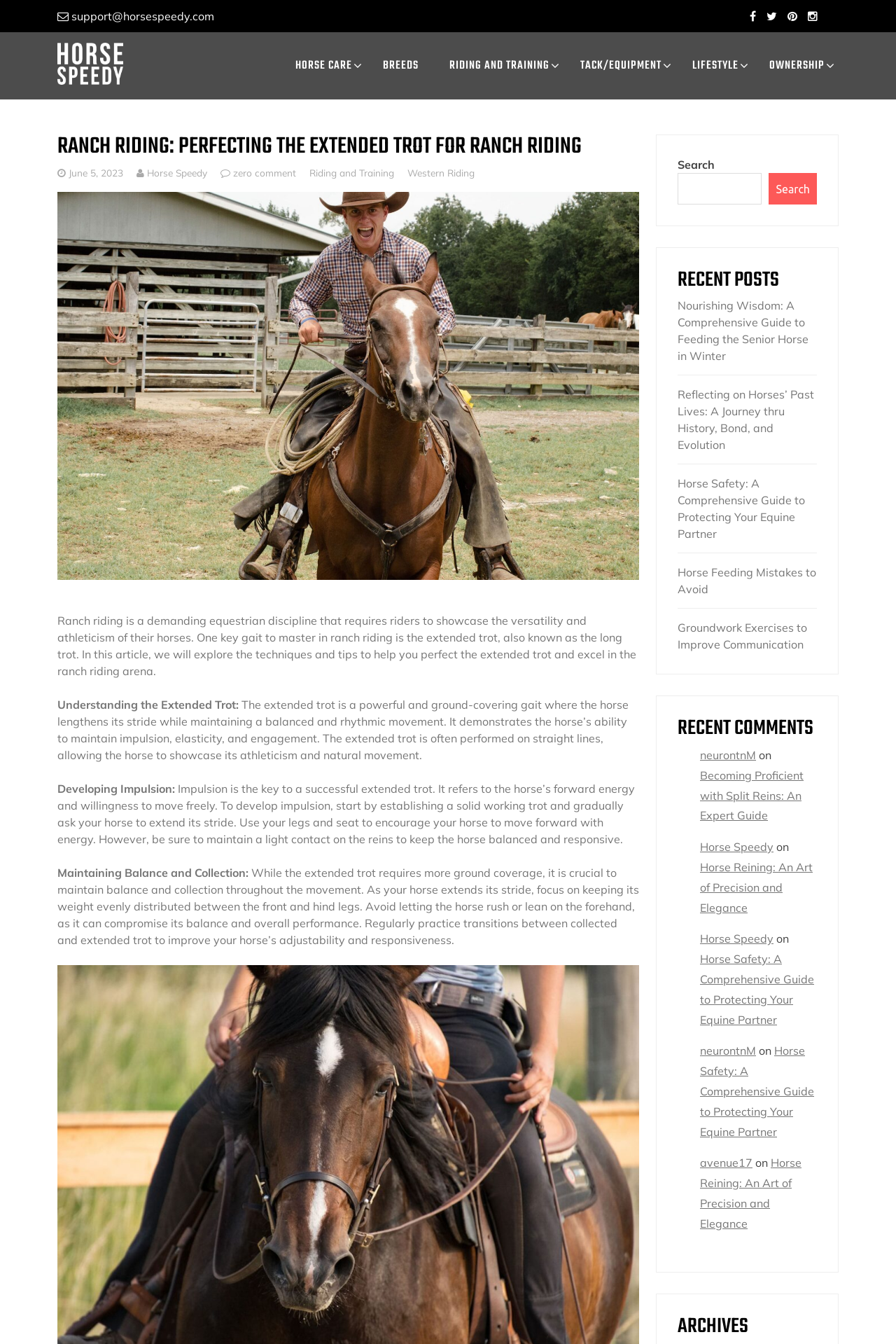What is the key to a successful extended trot?
Please provide a comprehensive answer to the question based on the webpage screenshot.

The key to a successful extended trot can be determined by reading the text 'Impulsion is the key to a successful extended trot. It refers to the horse’s forward energy and willingness to move freely.' which explicitly states that impulsion is the key to a successful extended trot.